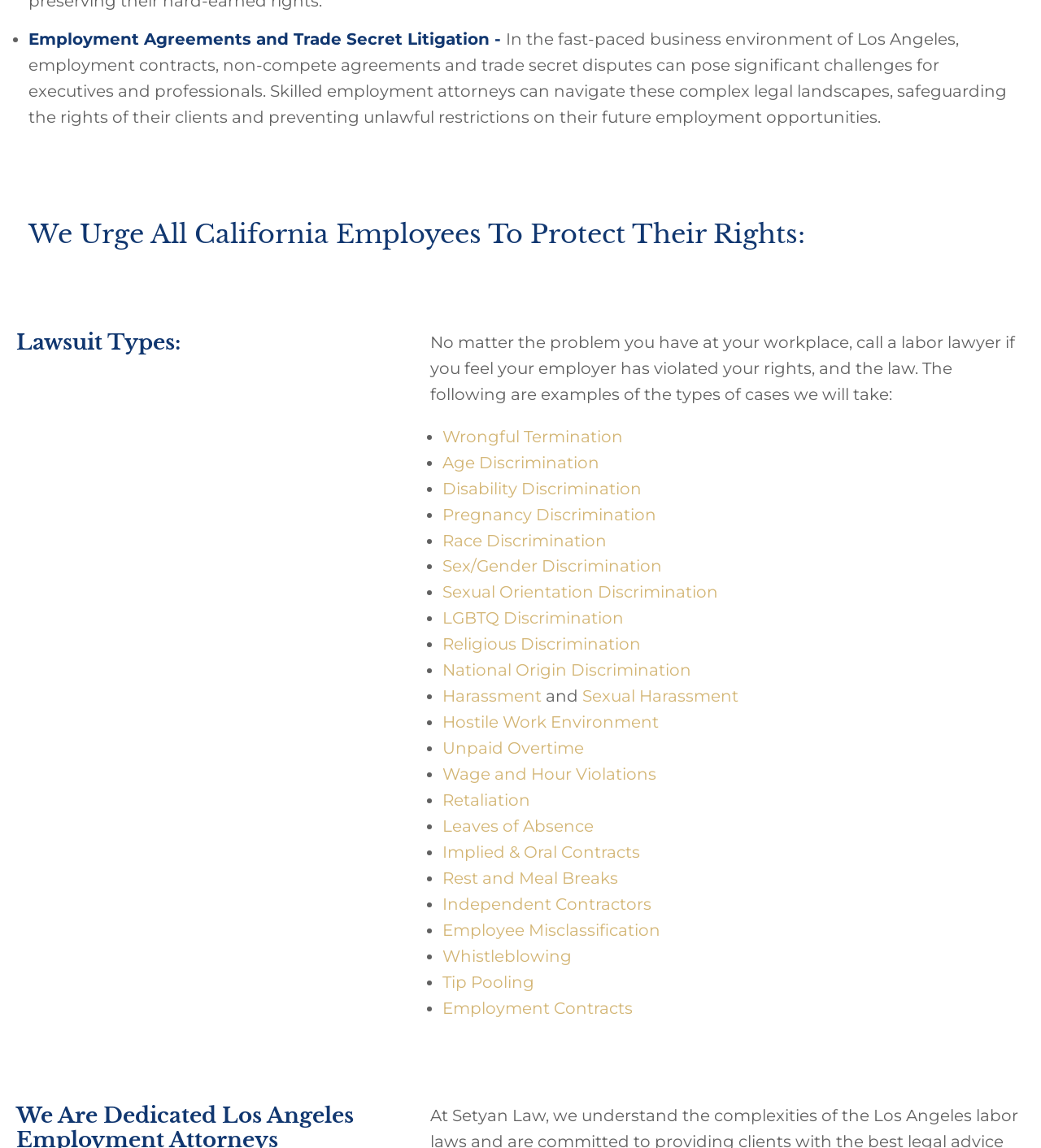Determine the bounding box coordinates of the UI element that matches the following description: "Whistleblowing". The coordinates should be four float numbers between 0 and 1 in the format [left, top, right, bottom].

[0.425, 0.824, 0.549, 0.841]